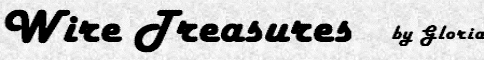Offer a detailed explanation of the image's components.

The image features the elegant logo of "Wire Treasures by Gloria," showcasing a sophisticated typography style that reflects the artisanal nature of the brand. The text "Wire Treasures" is prominently displayed, elegantly styled to convey a sense of quality and artistry in jewelry making. This brand is known for crafting unique pieces, including the featured onyx pendant adorned with freshwater pearls and sterling silver wire, offered on their website. The overall aesthetic of the logo complements the luxurious and delicate essence of their jewelry collections, appealing to a clientele who values fine craftsmanship.